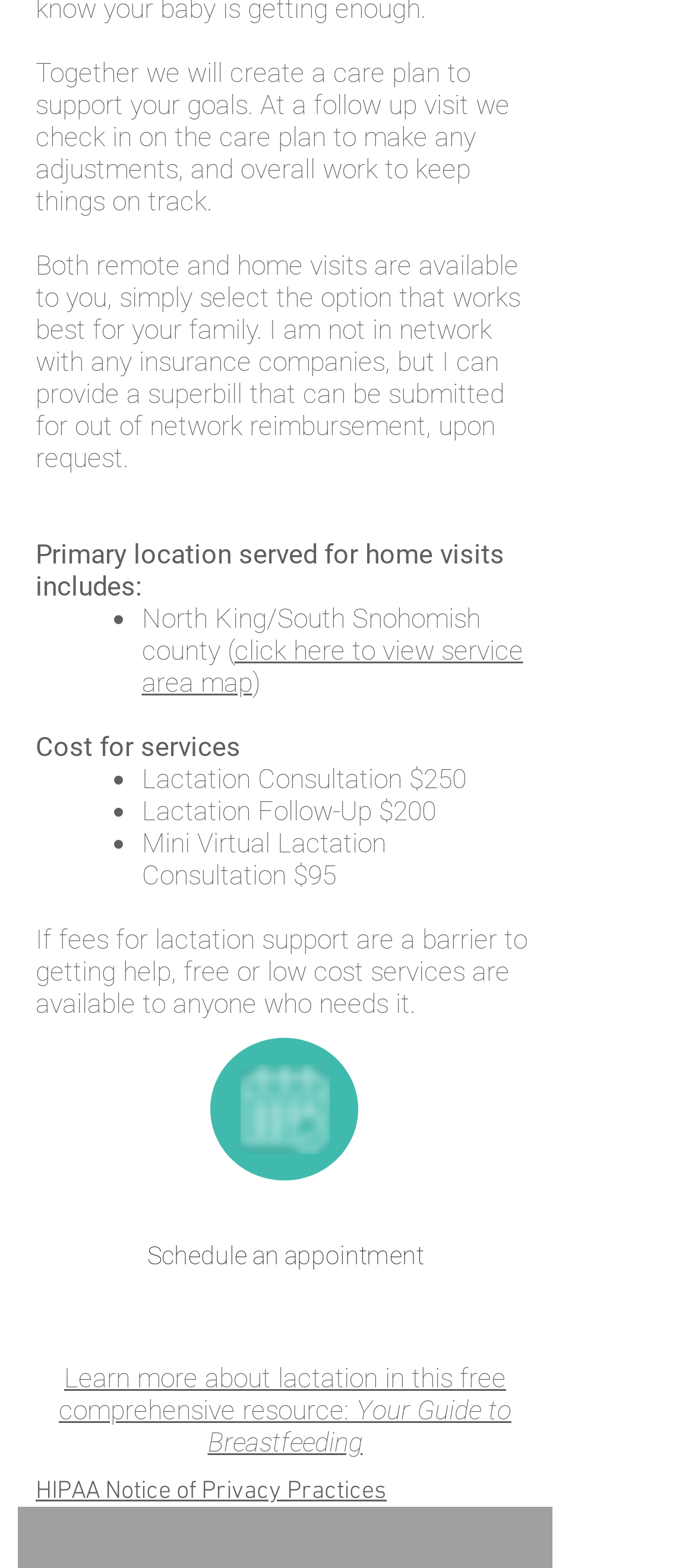Please provide a detailed answer to the question below based on the screenshot: 
What is available to anyone who needs it if fees for lactation support are a barrier?

I found this information by reading the sentence that states 'If fees for lactation support are a barrier to getting help, free or low cost services are available to anyone who needs it.'.